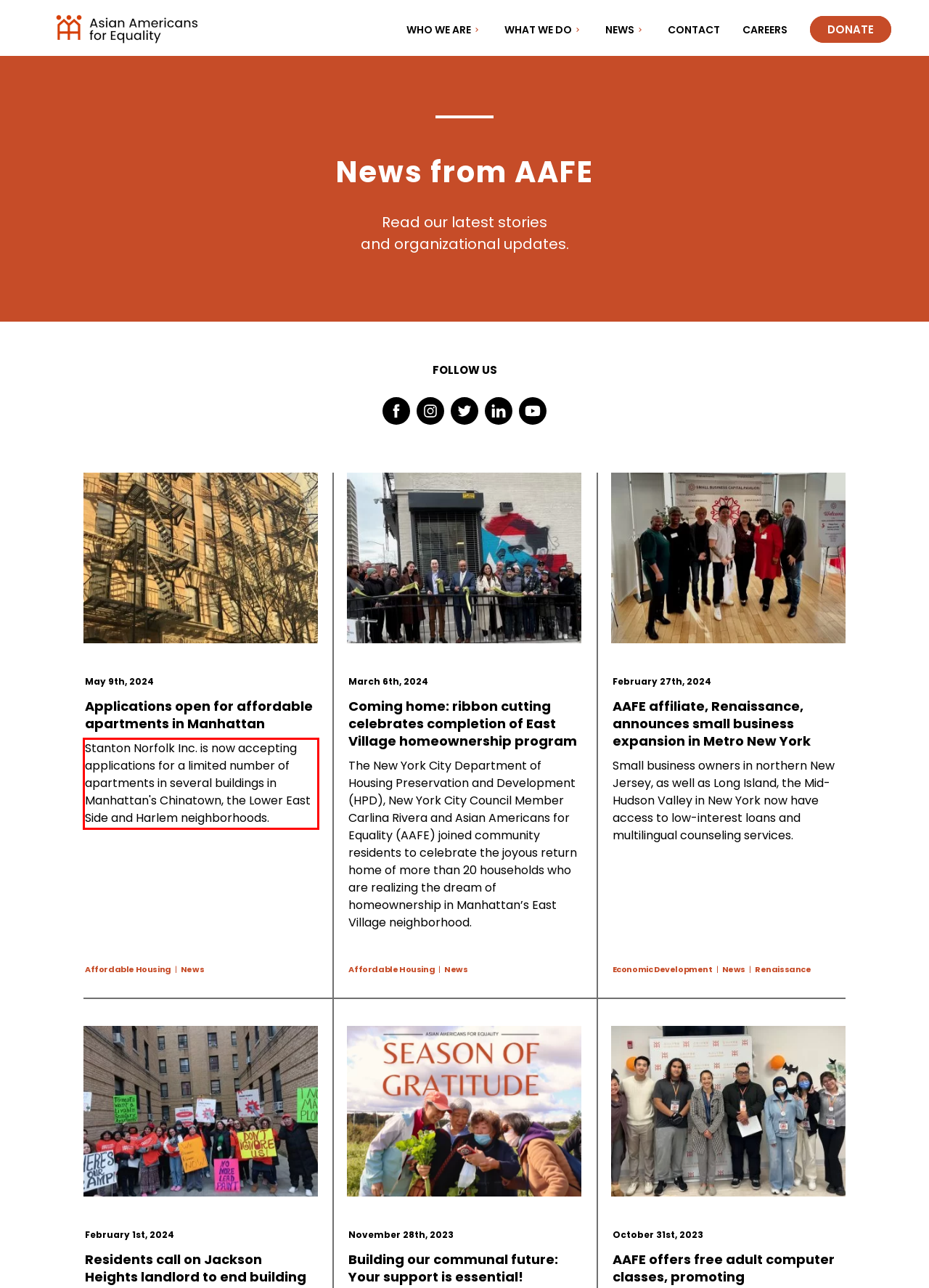You have a webpage screenshot with a red rectangle surrounding a UI element. Extract the text content from within this red bounding box.

Stanton Norfolk Inc. is now accepting applications for a limited number of apartments in several buildings in Manhattan's Chinatown, the Lower East Side and Harlem neighborhoods.